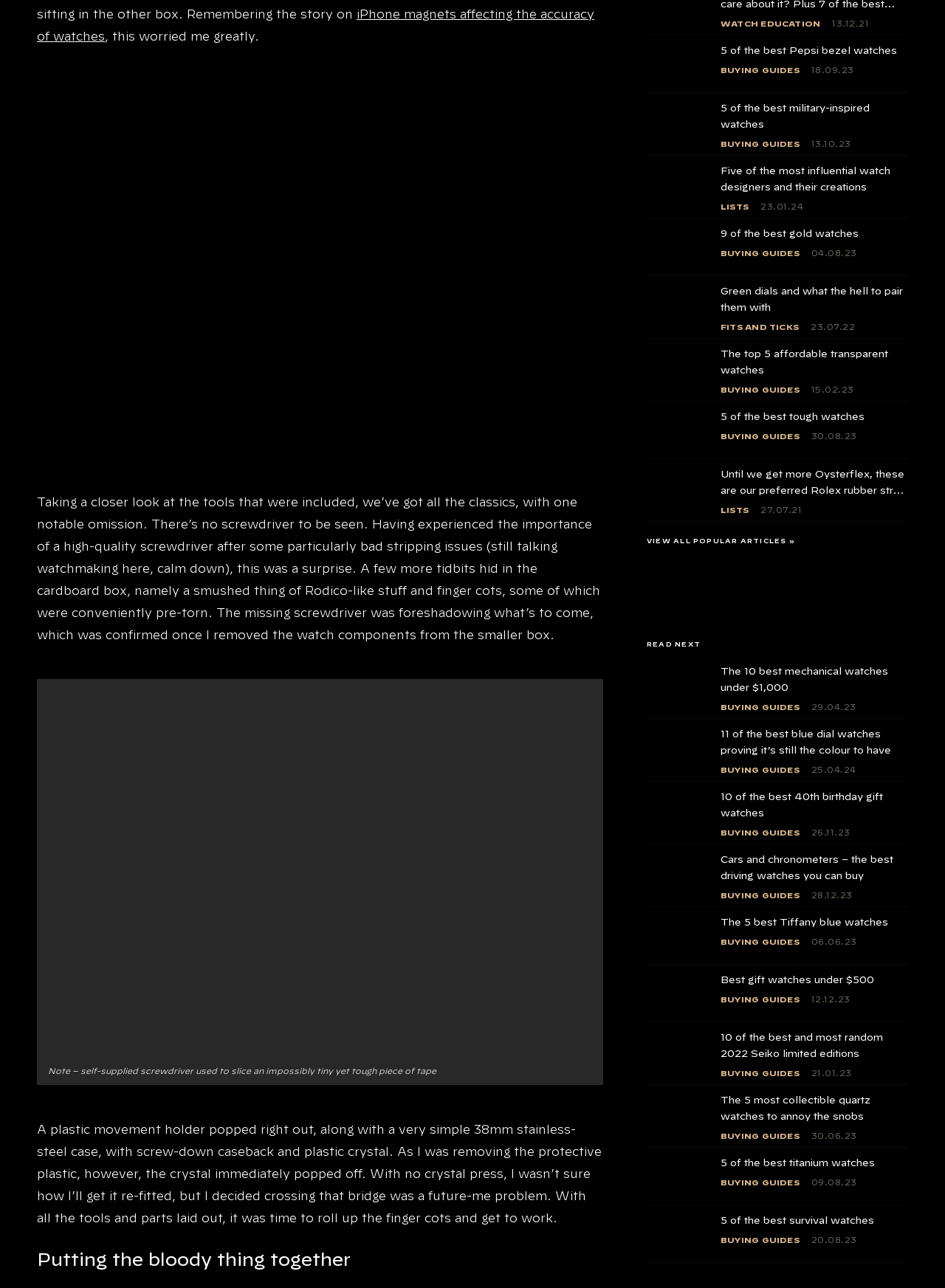Please respond in a single word or phrase: 
What is the topic of the section with the 'VIEW ALL POPULAR ARTICLES »' link?

Popular articles